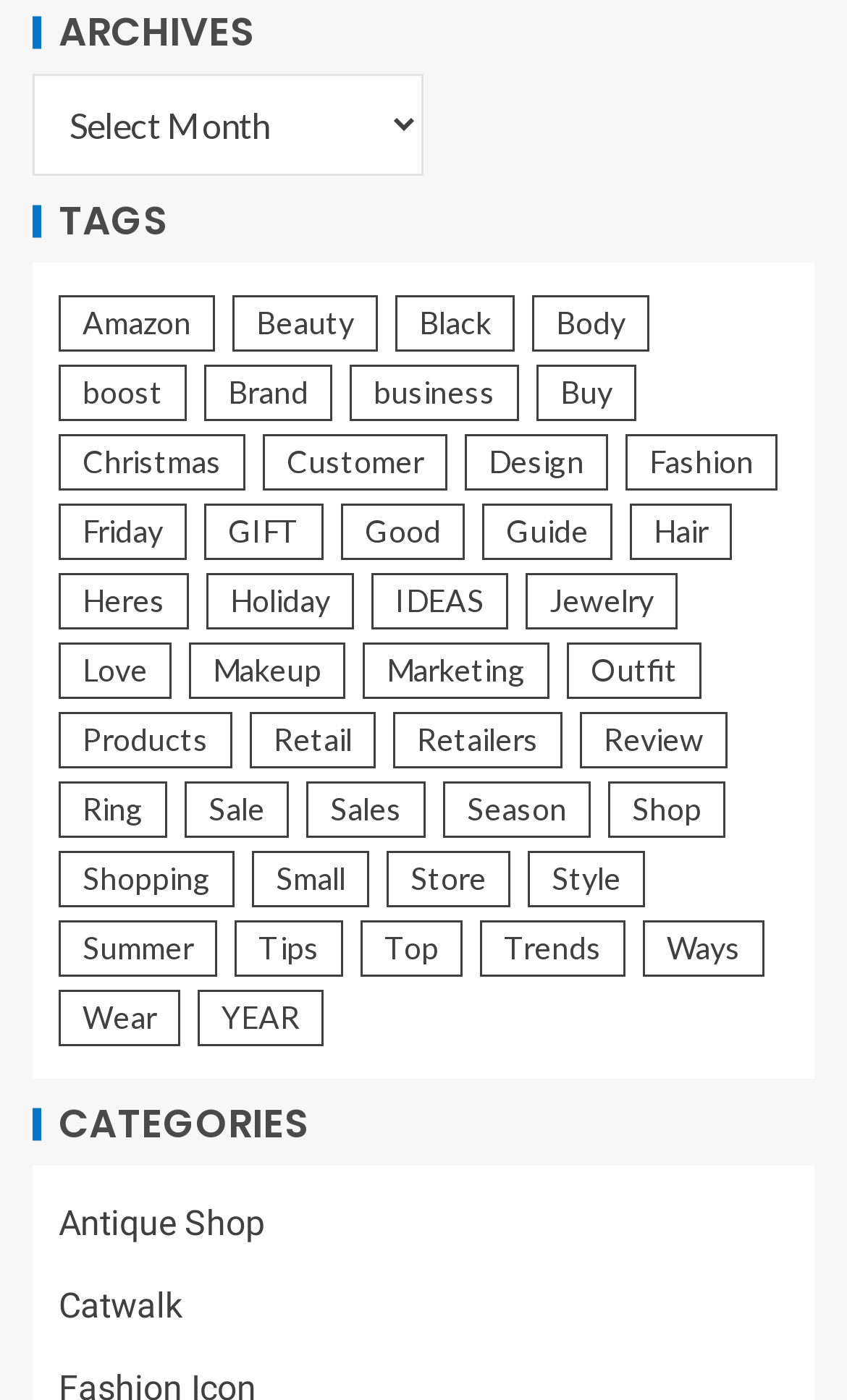Show me the bounding box coordinates of the clickable region to achieve the task as per the instruction: "Explore the 'Catwalk' category".

[0.069, 0.918, 0.215, 0.947]